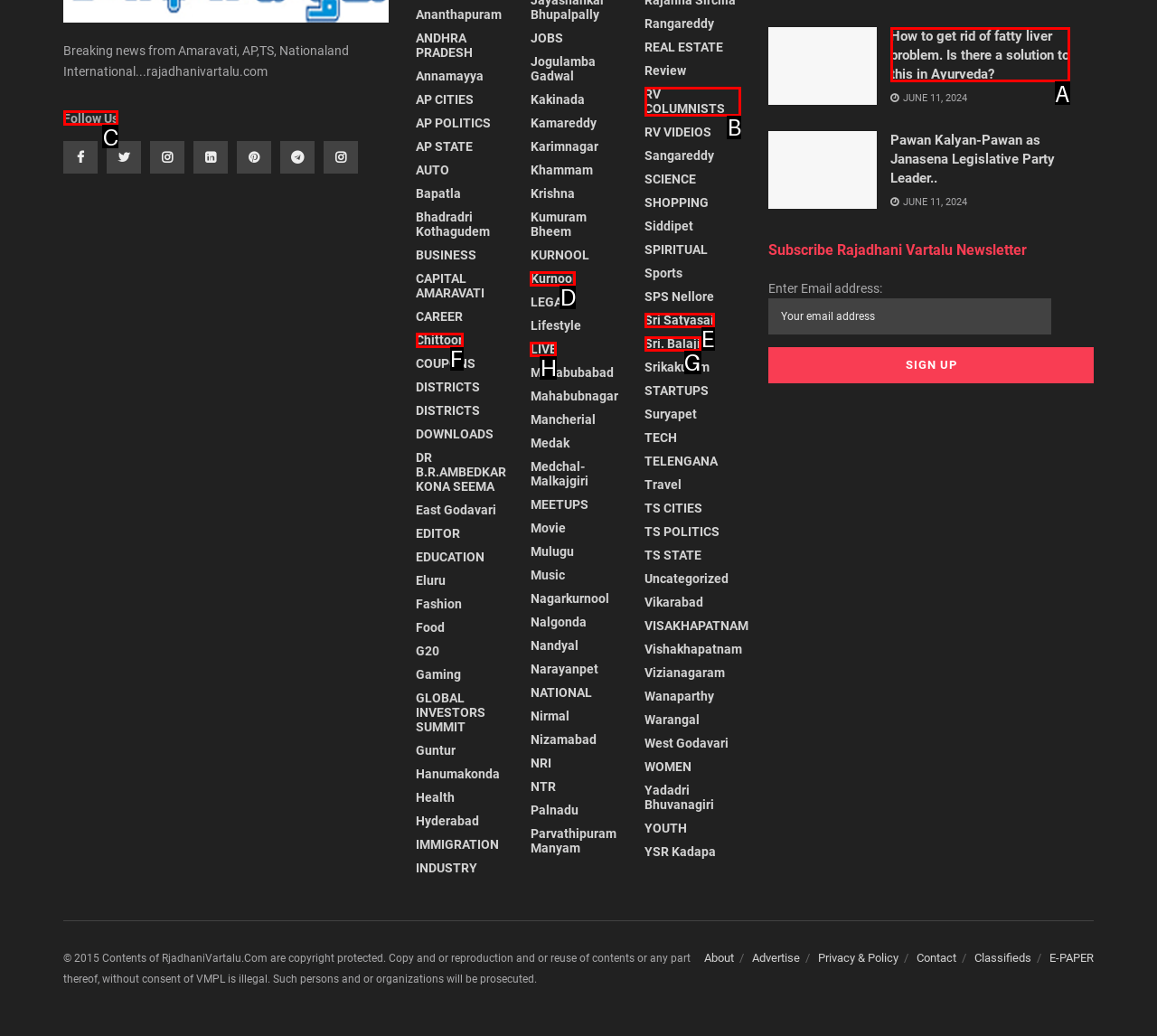Identify the HTML element that should be clicked to accomplish the task: Follow Us
Provide the option's letter from the given choices.

C